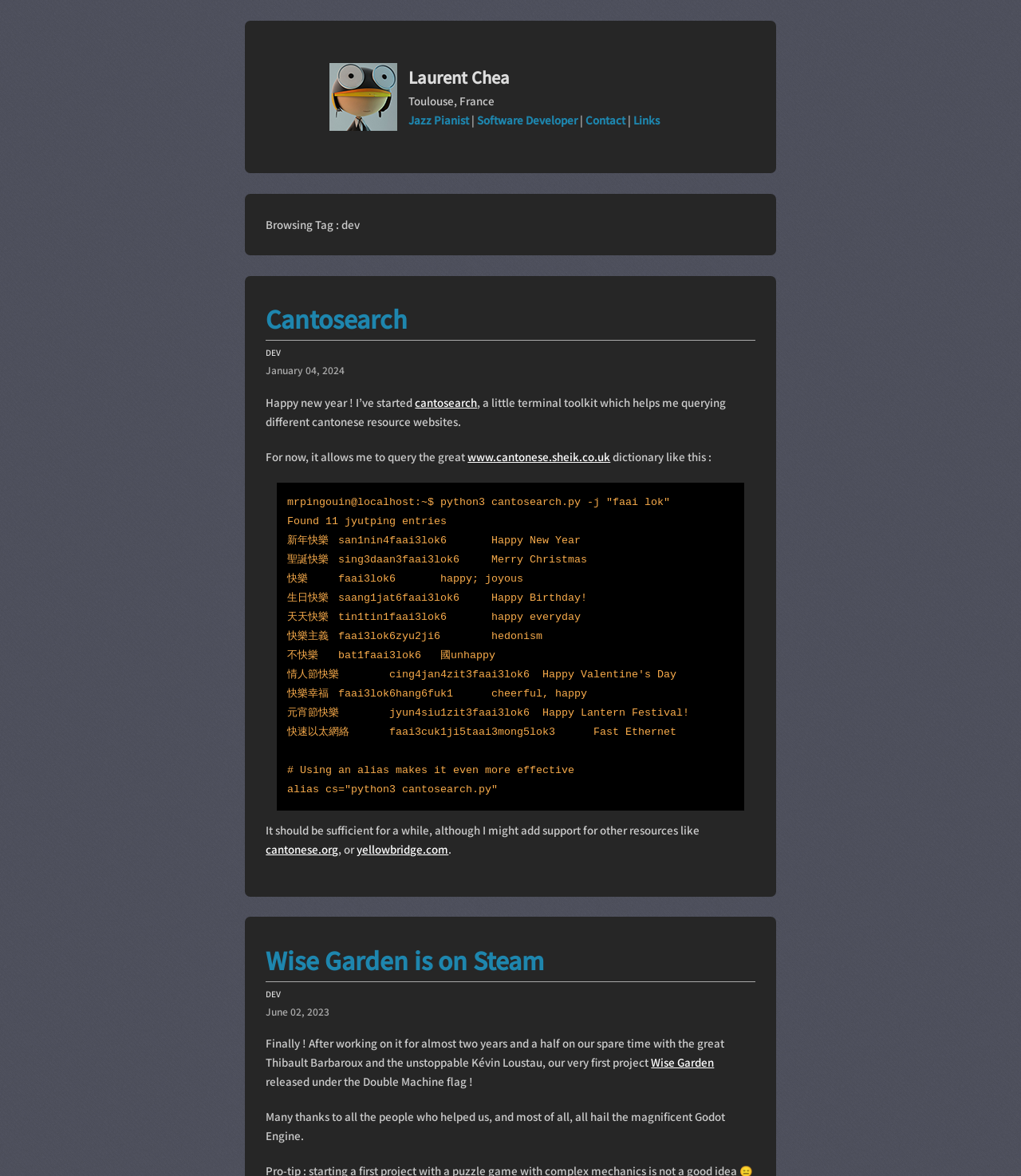Give a short answer to this question using one word or a phrase:
What is the profession of Laurent Chea?

Jazz Pianist, Software Developer